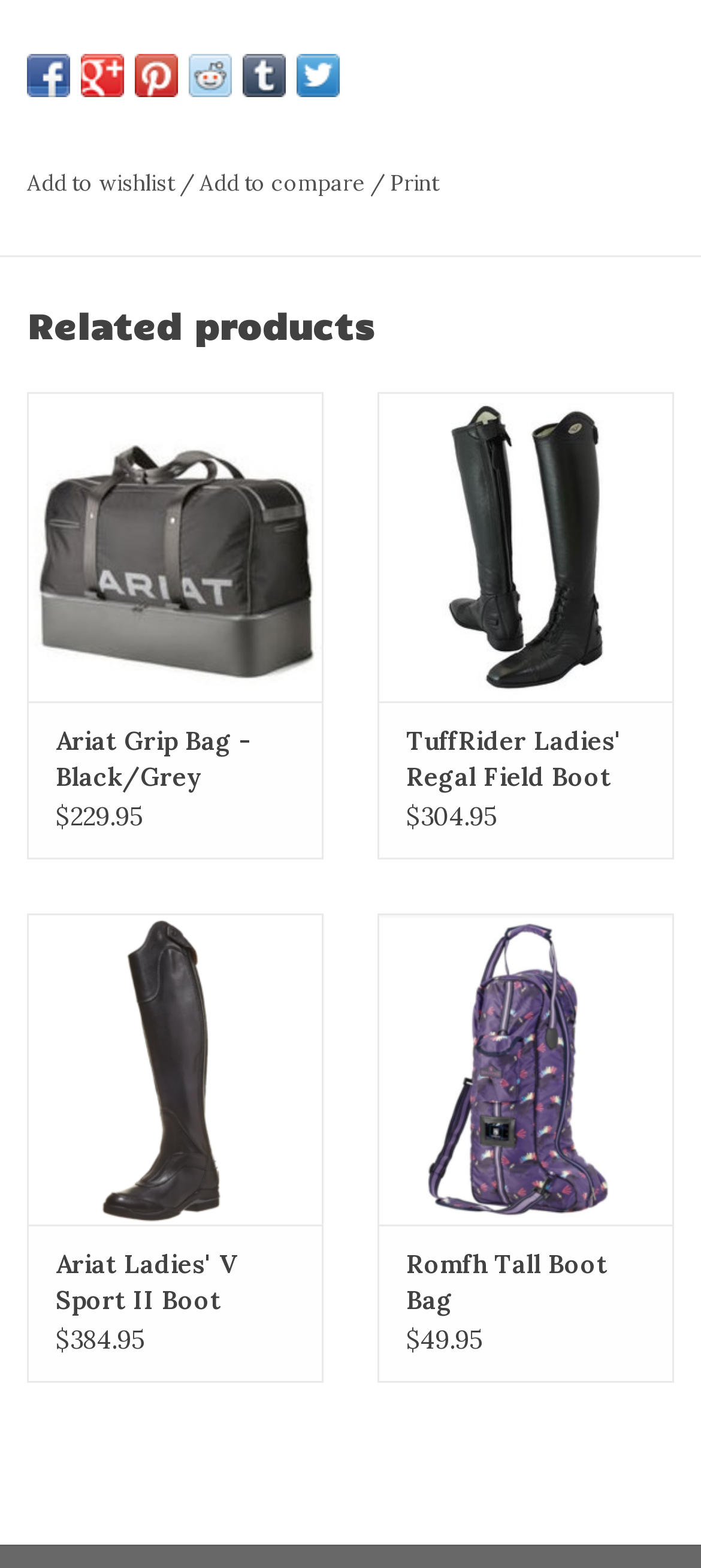What is the note about the new collection?
Based on the image, please offer an in-depth response to the question.

The note is mentioned at the top of the webpage, stating that the new collection will be sold without fake fur shoulder strap.